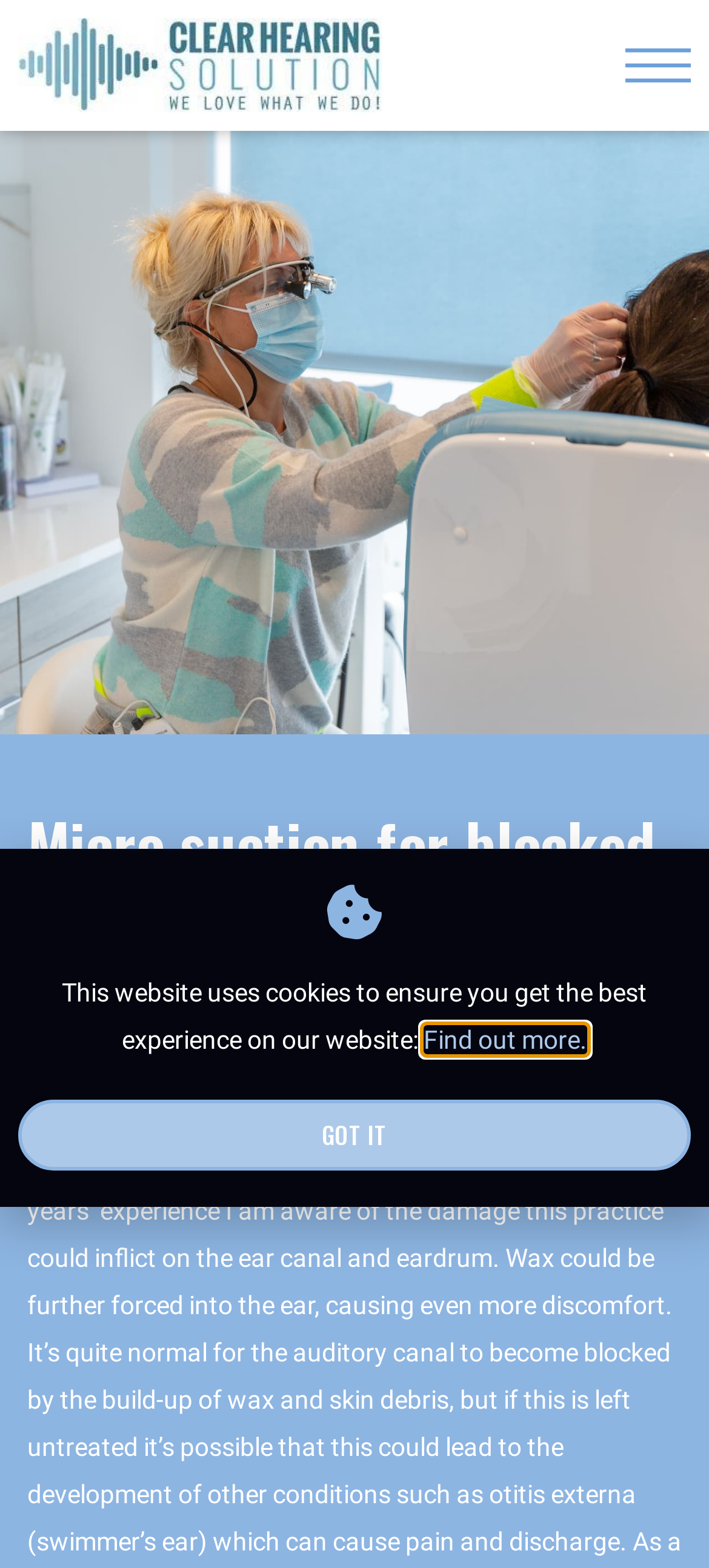What is the purpose of the micro suction service?
Using the image, provide a concise answer in one word or a short phrase.

Ear wax removal